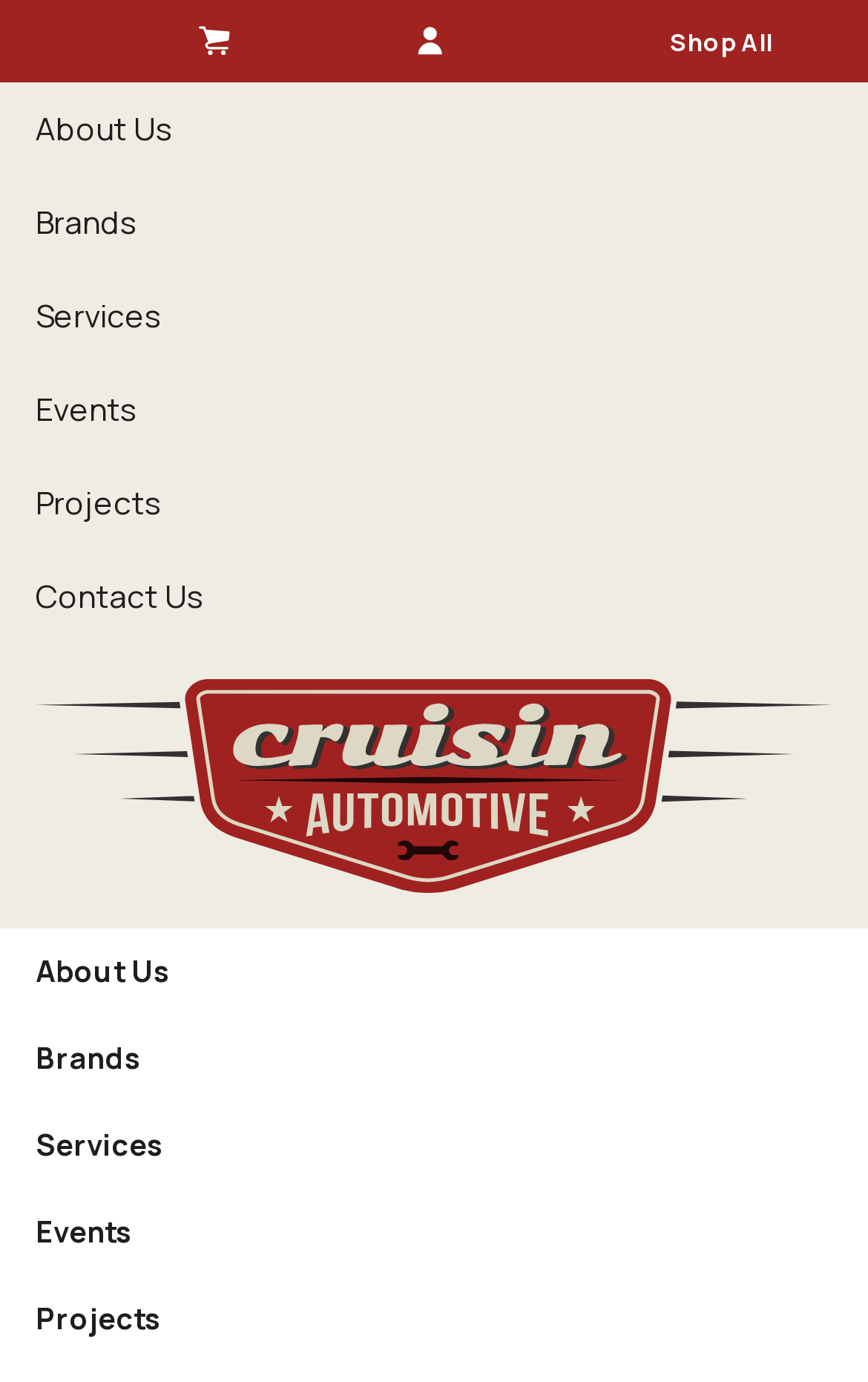Identify the bounding box coordinates of the part that should be clicked to carry out this instruction: "View cart".

[0.206, 0.004, 0.289, 0.056]